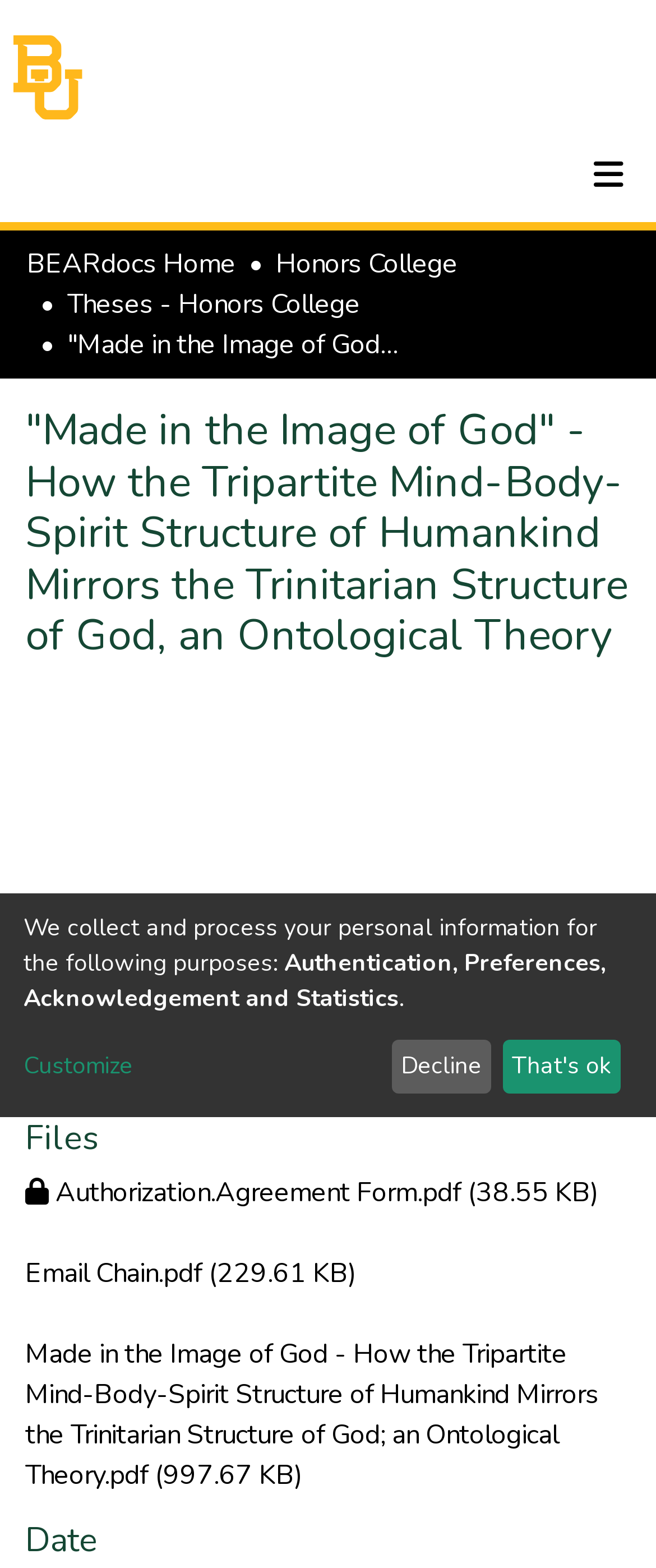Provide a short answer using a single word or phrase for the following question: 
What is the purpose of collecting personal information?

Authentication, Preferences, Acknowledgement and Statistics